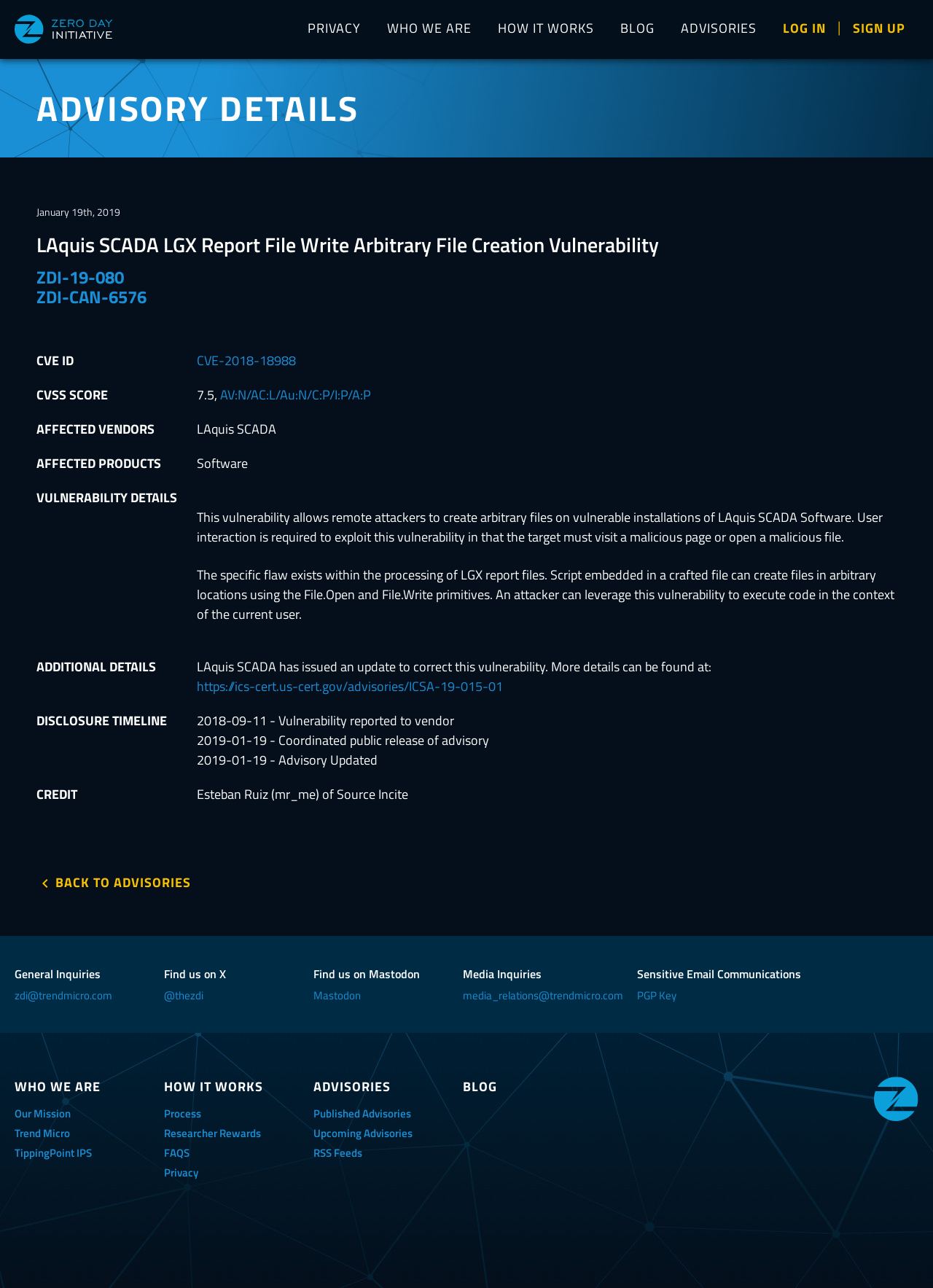Reply to the question below using a single word or brief phrase:
Who is the credit for the vulnerability discovery?

Esteban Ruiz (mr_me) of Source Incite